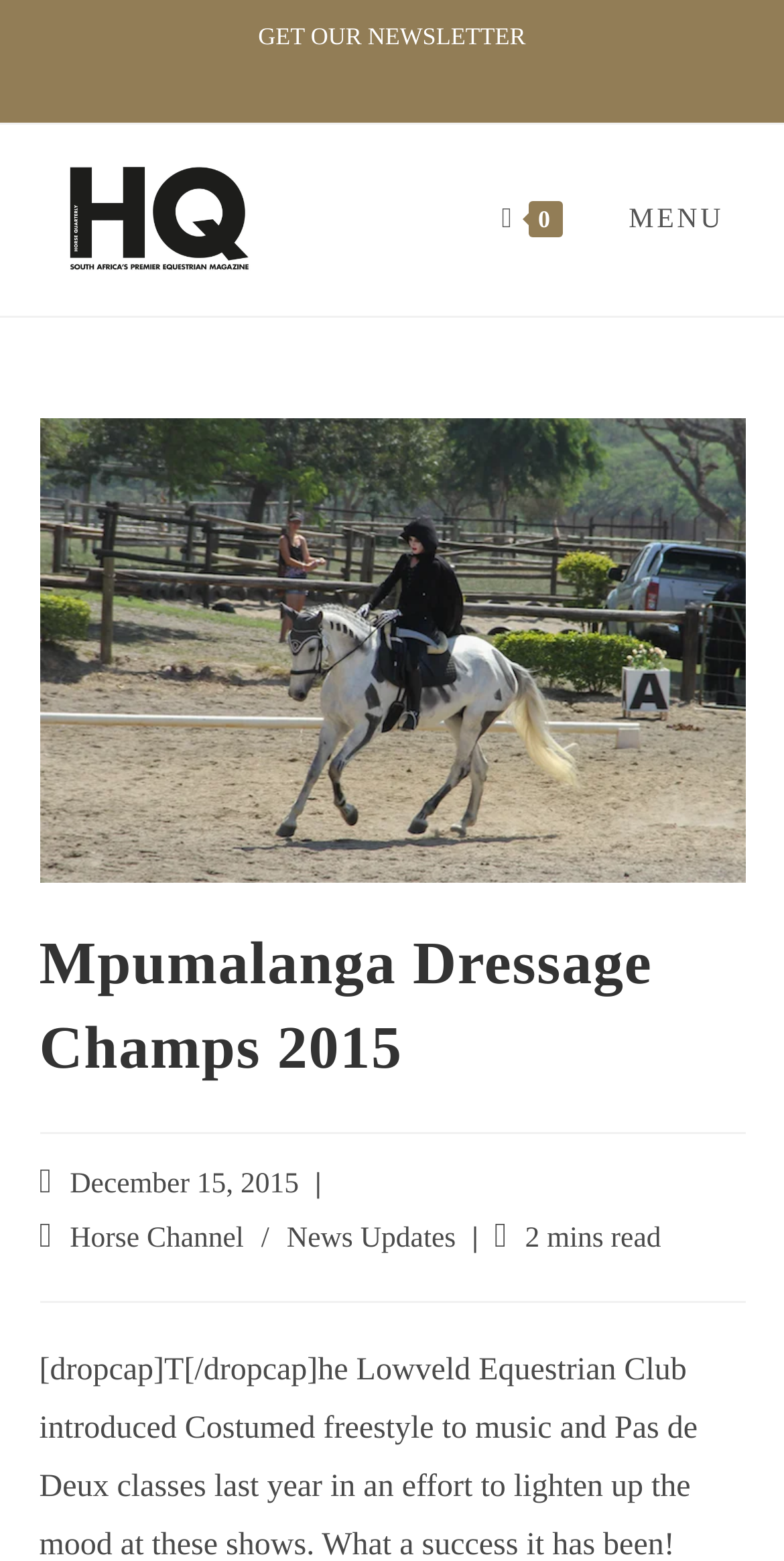Please respond to the question using a single word or phrase:
What is the name of the event?

Mpumalanga Dressage Champs 2015